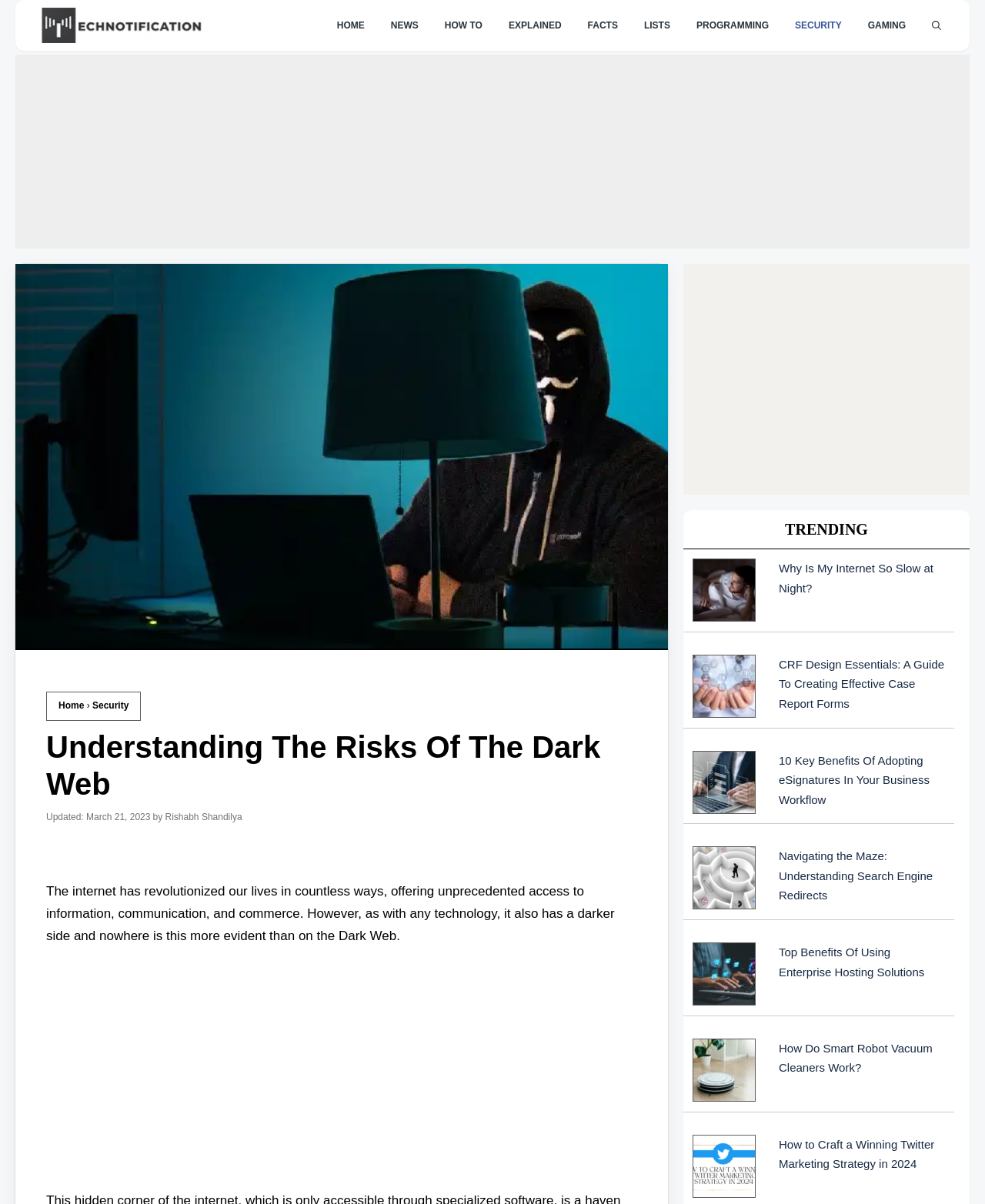What is the main topic of this webpage?
Give a one-word or short-phrase answer derived from the screenshot.

Dark Web